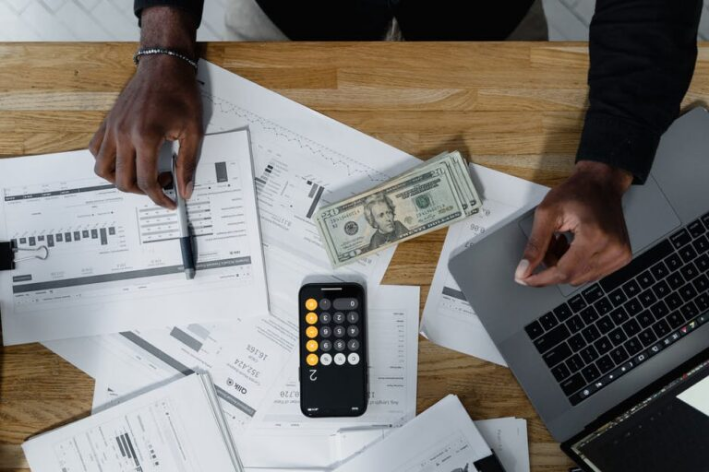Describe every detail you can see in the image.

In this image, a person is engaged in financial management, surrounded by various documents and tools on a wooden desk. Their left hand holds a pen, poised above a stack of printed papers that include graphs and charts, likely related to income and expenses. A sleek calculator sits prominently in the center, displaying figures that suggest active calculations. Nearby, a bundle of cash is neatly arranged, featuring several one-hundred-dollar bills, underscoring the monetary focus of the scene. The right side of the workspace showcases a laptop, which further indicates the individual is likely reviewing or inputting data related to their finances. The overall atmosphere conveys a sense of diligence and attention to detail in managing rental income or similar financial matters.